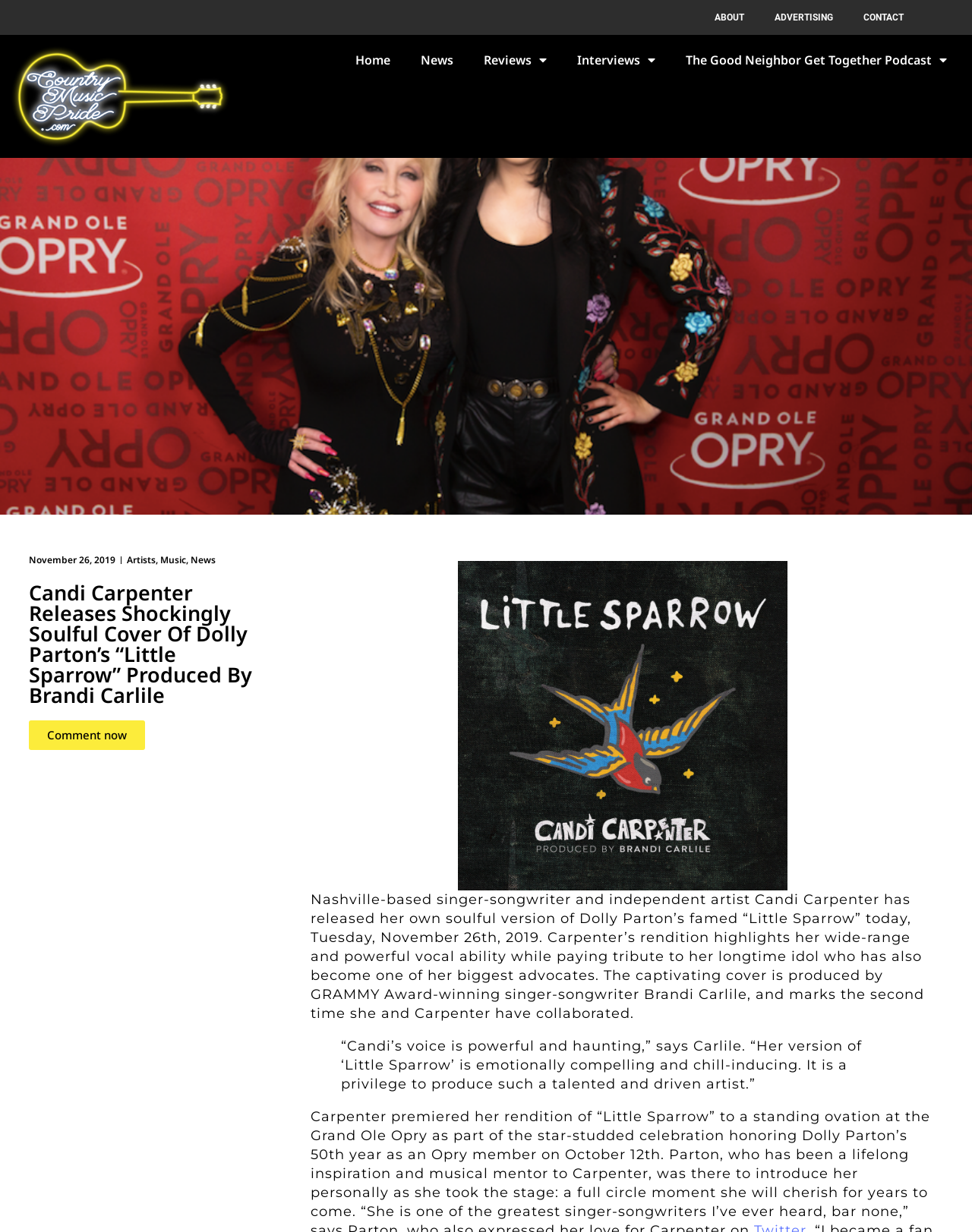Determine the bounding box coordinates of the clickable region to carry out the instruction: "View the comment section".

[0.03, 0.585, 0.15, 0.609]